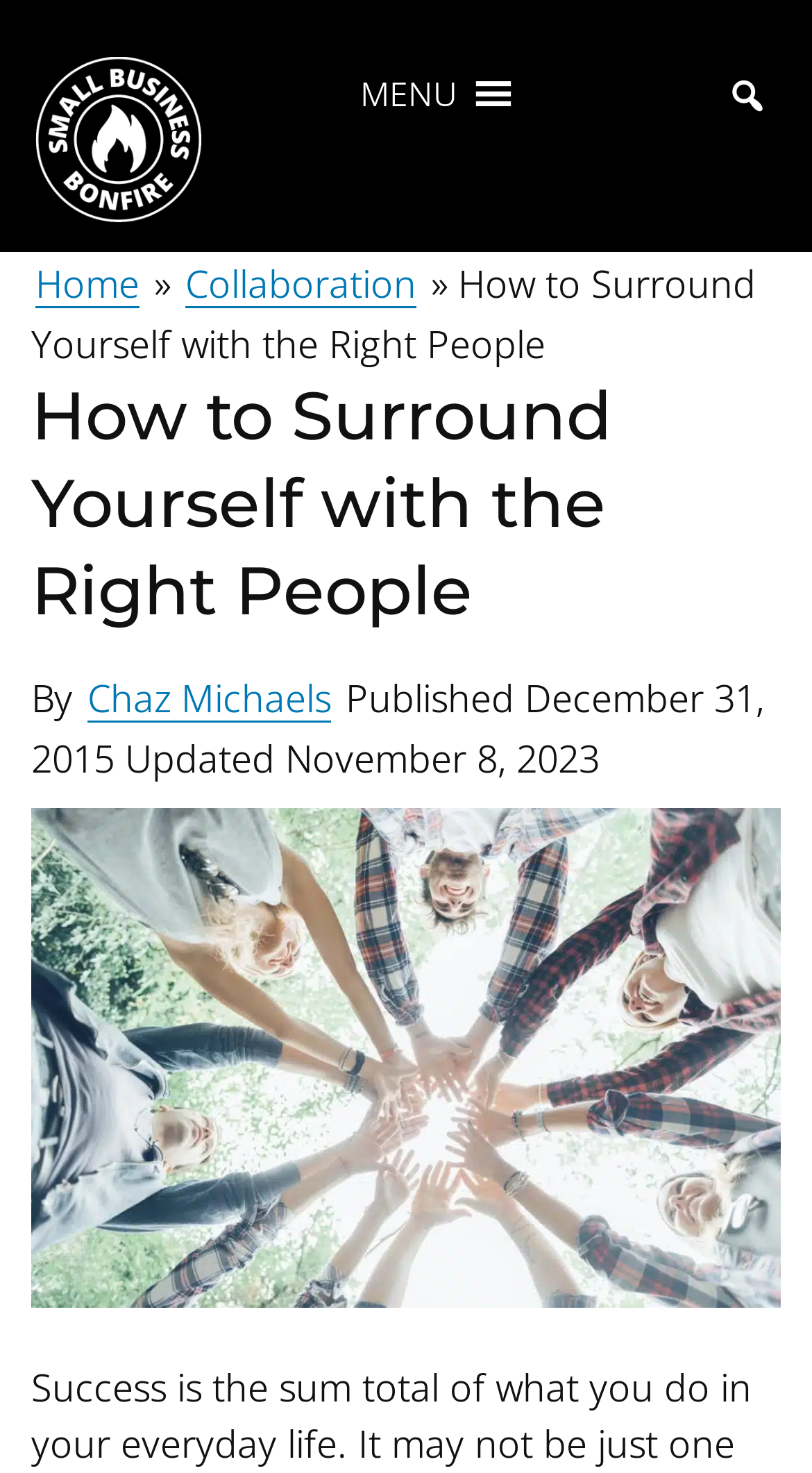Generate the main heading text from the webpage.

How to Surround Yourself with the Right People